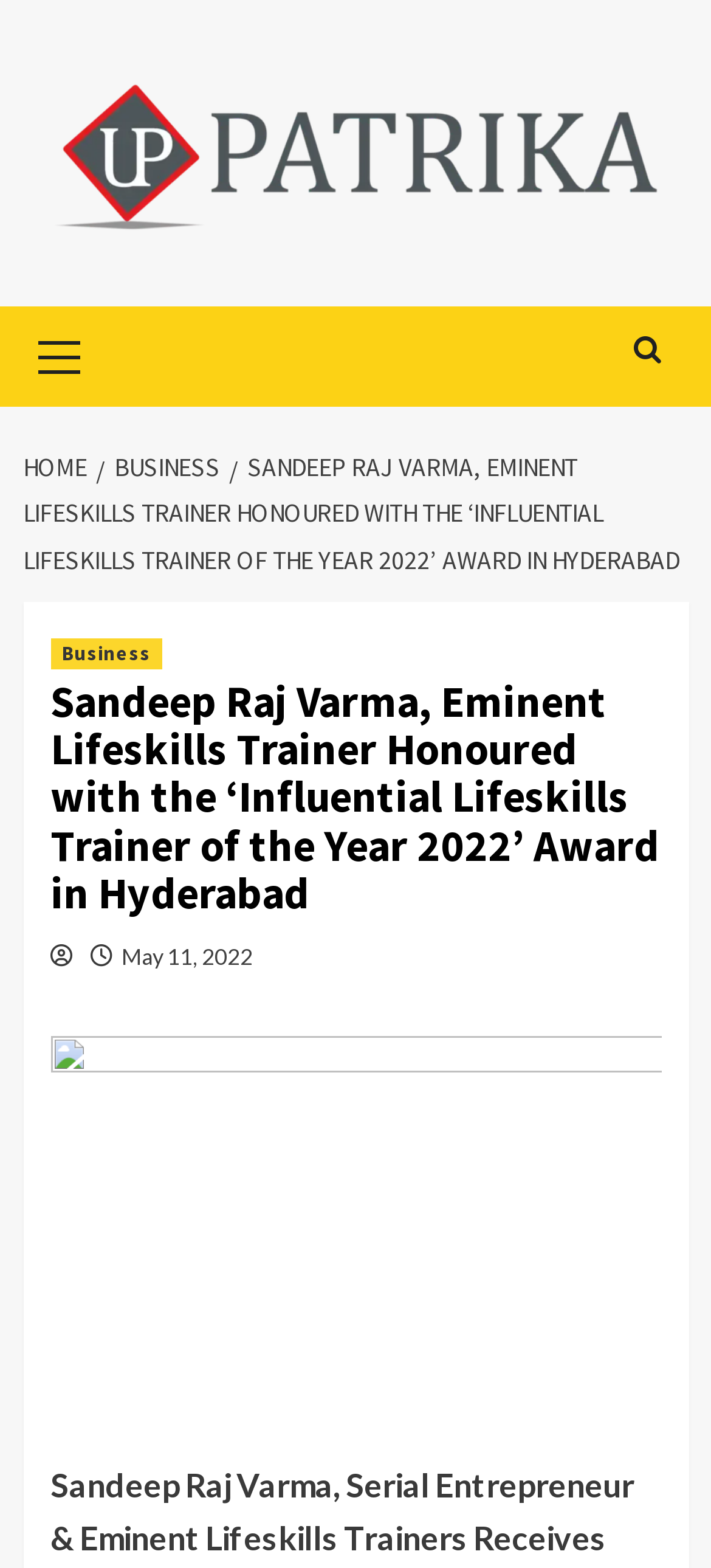Write an exhaustive caption that covers the webpage's main aspects.

The webpage is about Sandeep Raj Varma, an eminent lifeskills trainer, who has been honored with the 'Influential Lifeskills Trainer of the Year 2022' award in Hyderabad. 

At the top left of the page, there is a link to 'UP Patrika' accompanied by an image with the same name. Below this, there is a primary menu with a link labeled 'Primary Menu'. 

On the top right, there is a link with a search icon. 

Below the primary menu, there is a navigation section labeled 'Breadcrumbs' that contains three links: 'HOME', '/ BUSINESS', and a link with the same title as the webpage. 

The main content of the webpage is a news article with a heading that matches the title of the webpage. The article is categorized under 'Business' and has a publication date of 'May 11, 2022'.